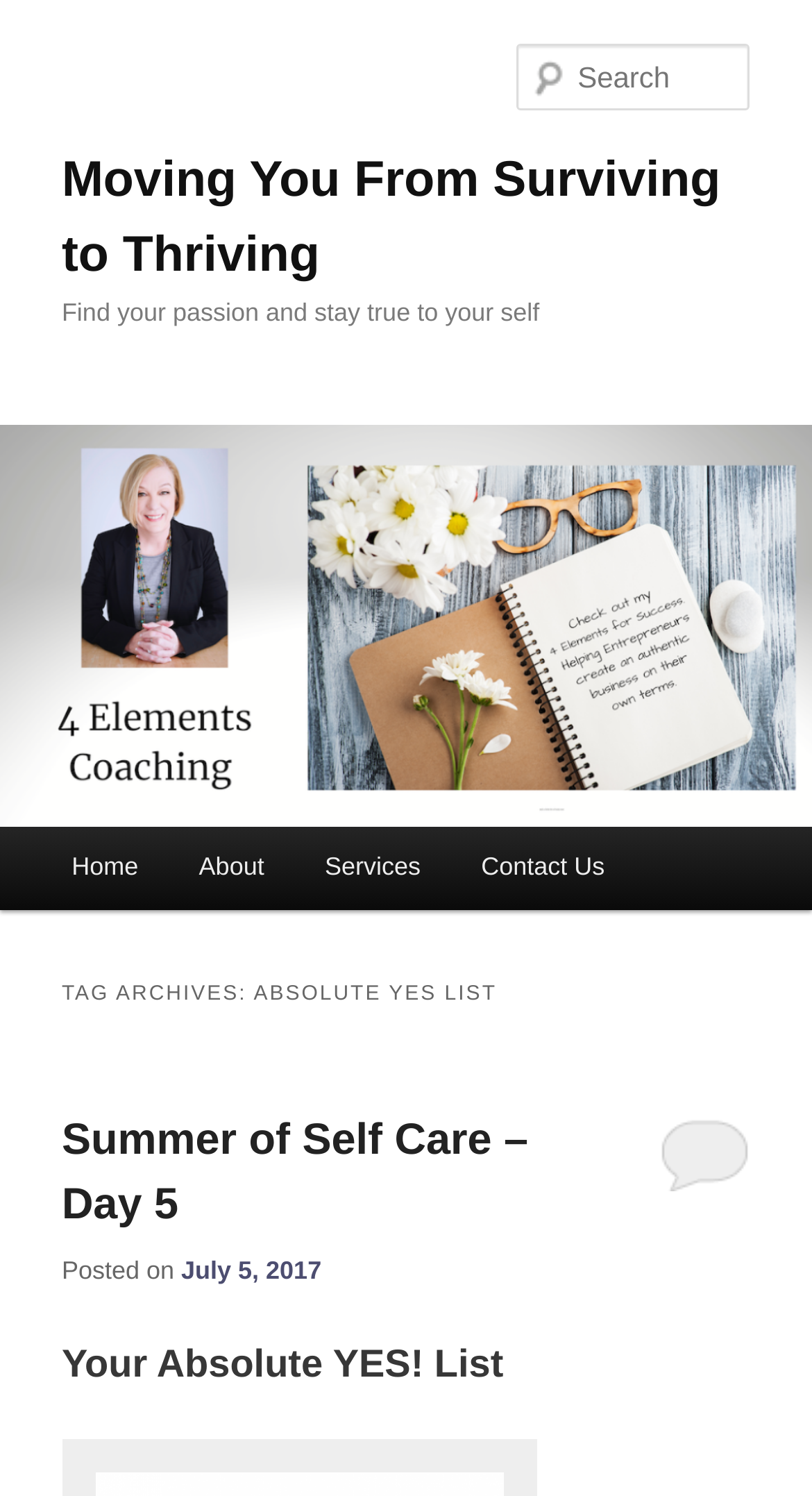What is the date of the latest article?
Please provide a comprehensive answer based on the information in the image.

I found the date of the latest article, 'Summer of Self Care – Day 5', which is 'July 5, 2017', located next to the 'Posted on' text.